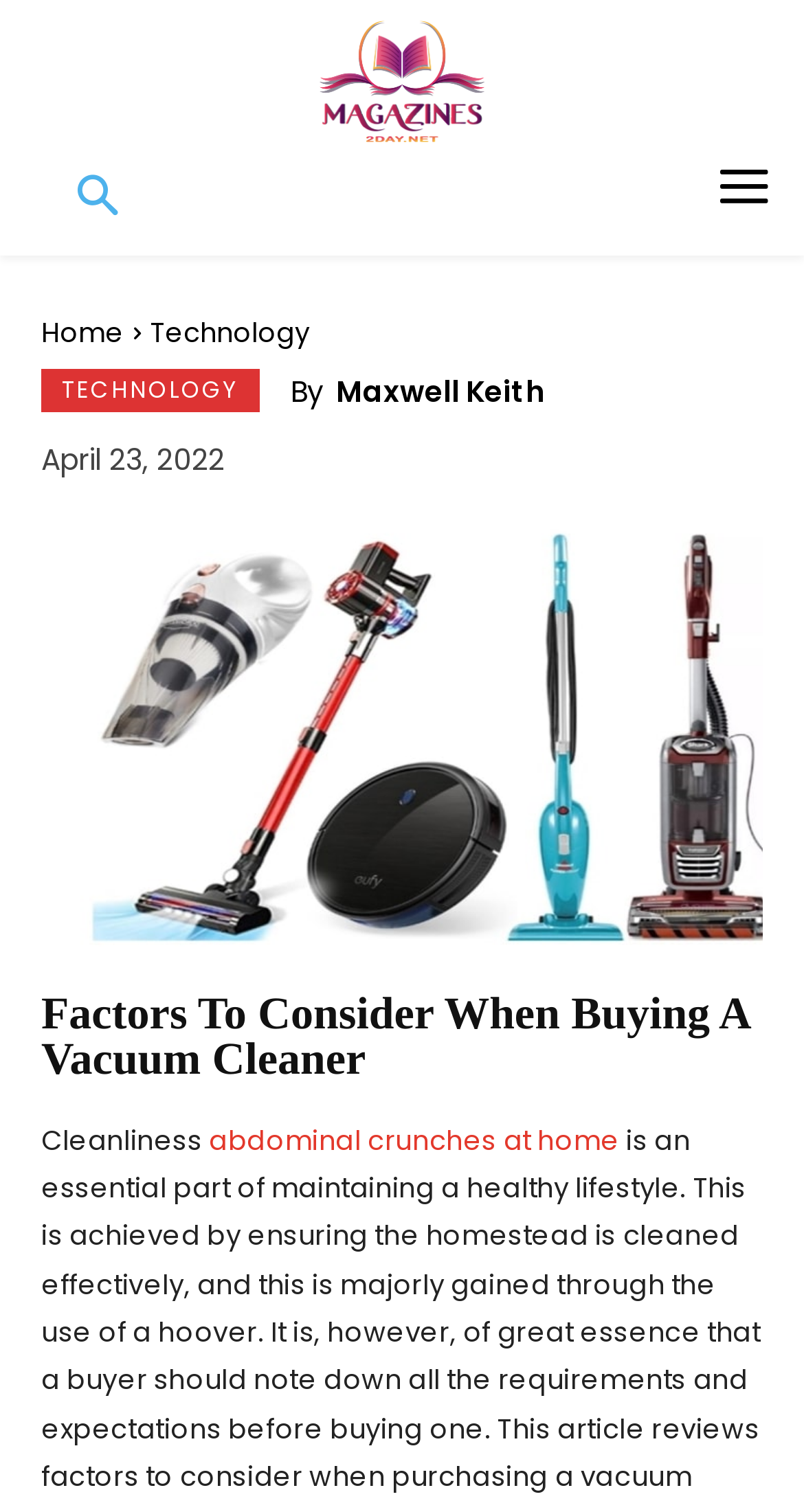Observe the image and answer the following question in detail: What is the topic of the article?

I found the topic of the article by looking at the heading element which contains the text 'Factors To Consider When Buying A Vacuum Cleaner'.